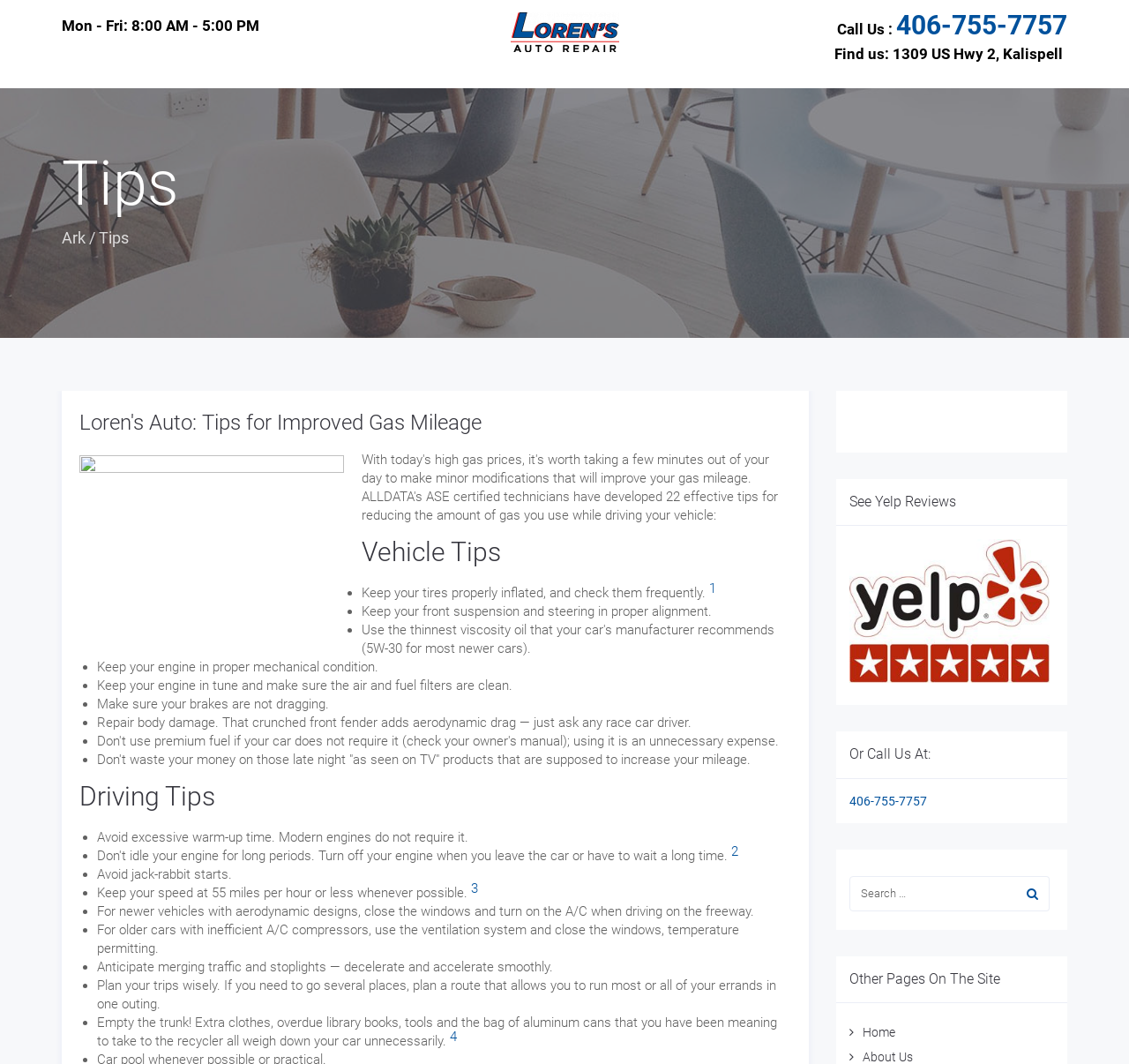Please look at the image and answer the question with a detailed explanation: What is the phone number of Lorens Auto and Truck Repair?

The phone number can be found at the top of the webpage, next to 'Call Us :' and also at the bottom of the webpage, under 'Or Call Us At:'.